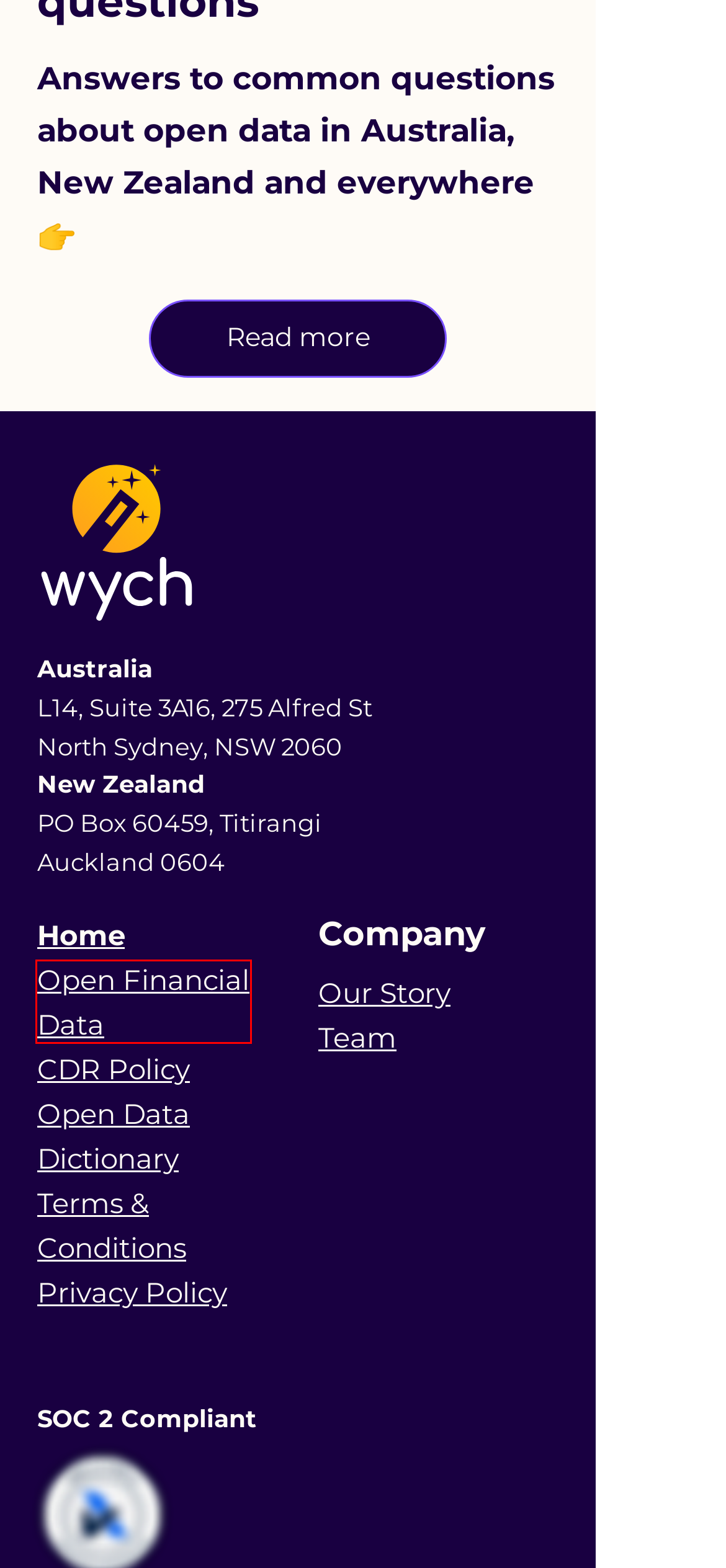You are looking at a webpage screenshot with a red bounding box around an element. Pick the description that best matches the new webpage after interacting with the element in the red bounding box. The possible descriptions are:
A. Open Data | Wych
B. Request a Demo | Wych
C. Terms & Conditions | Wych
D. Privacy | Wych
E. CDR Policy | Wych
F. Our Story | Wych
G. FAQ | Wych
H. Open Data Dictionary | Wych

A